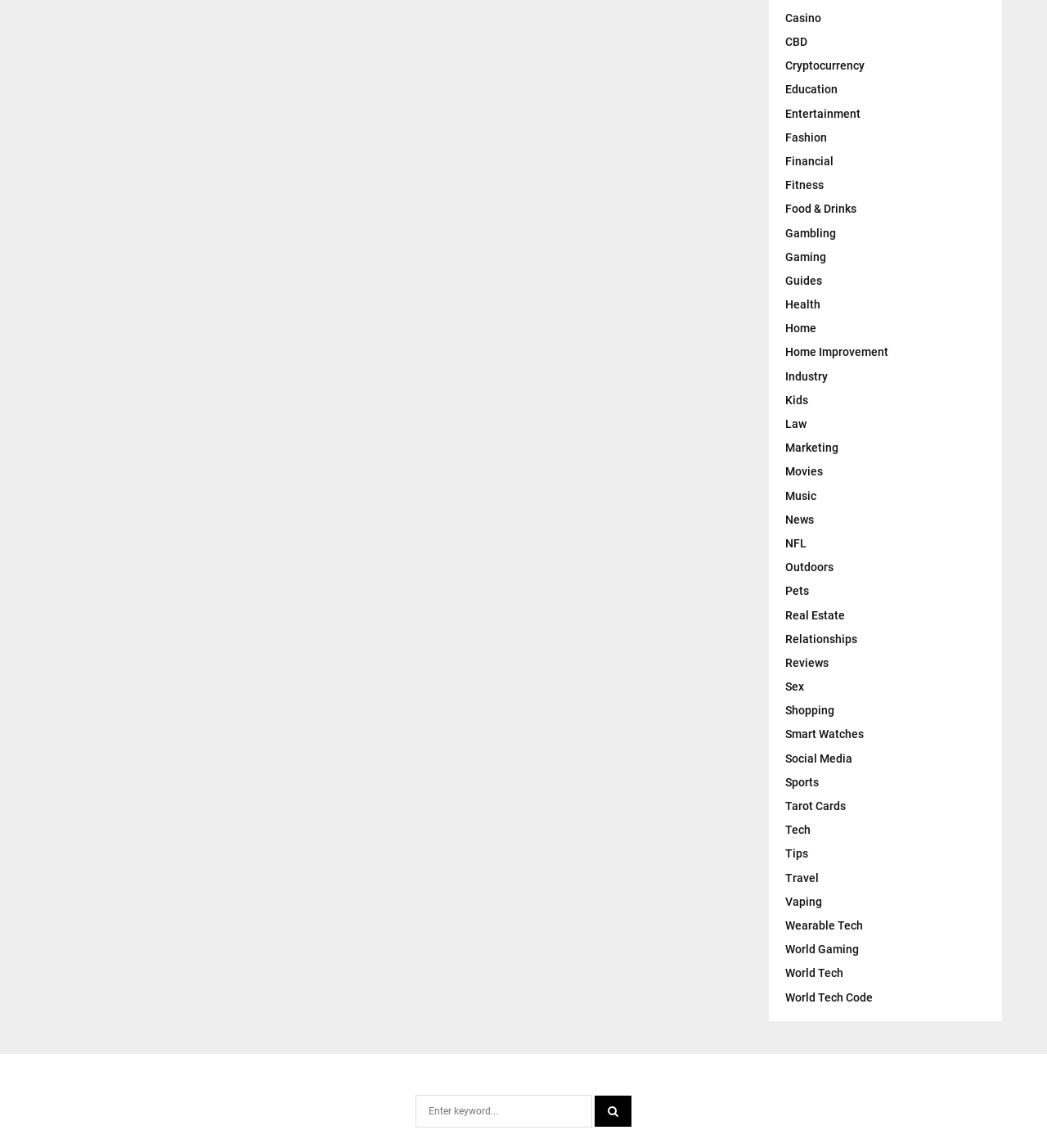Find the bounding box coordinates of the element to click in order to complete this instruction: "Go to the Fashion page". The bounding box coordinates must be four float numbers between 0 and 1, denoted as [left, top, right, bottom].

[0.75, 0.114, 0.79, 0.125]